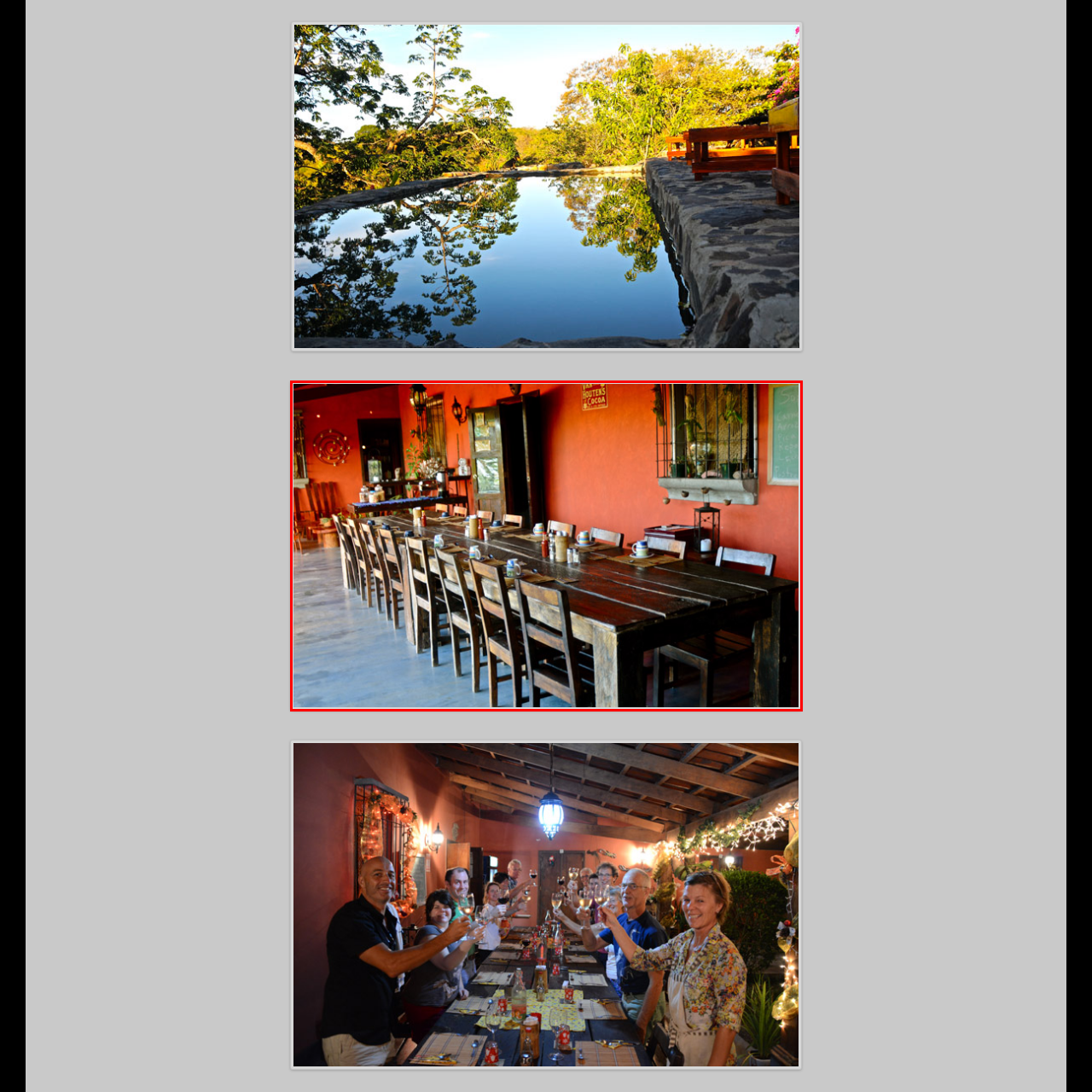What is the color of the walls in the backdrop? View the image inside the red bounding box and respond with a concise one-word or short-phrase answer.

Terracotta